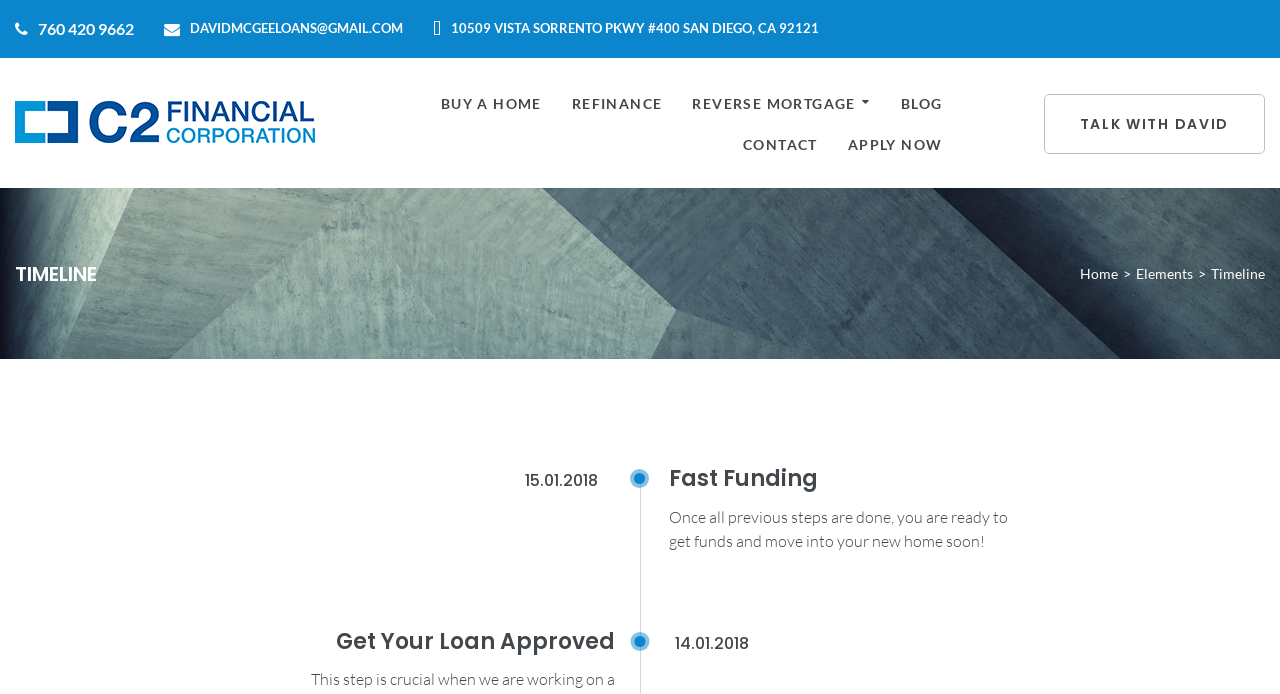Please identify the bounding box coordinates of the clickable element to fulfill the following instruction: "Contact David McGee". The coordinates should be four float numbers between 0 and 1, i.e., [left, top, right, bottom].

[0.692, 0.12, 0.75, 0.179]